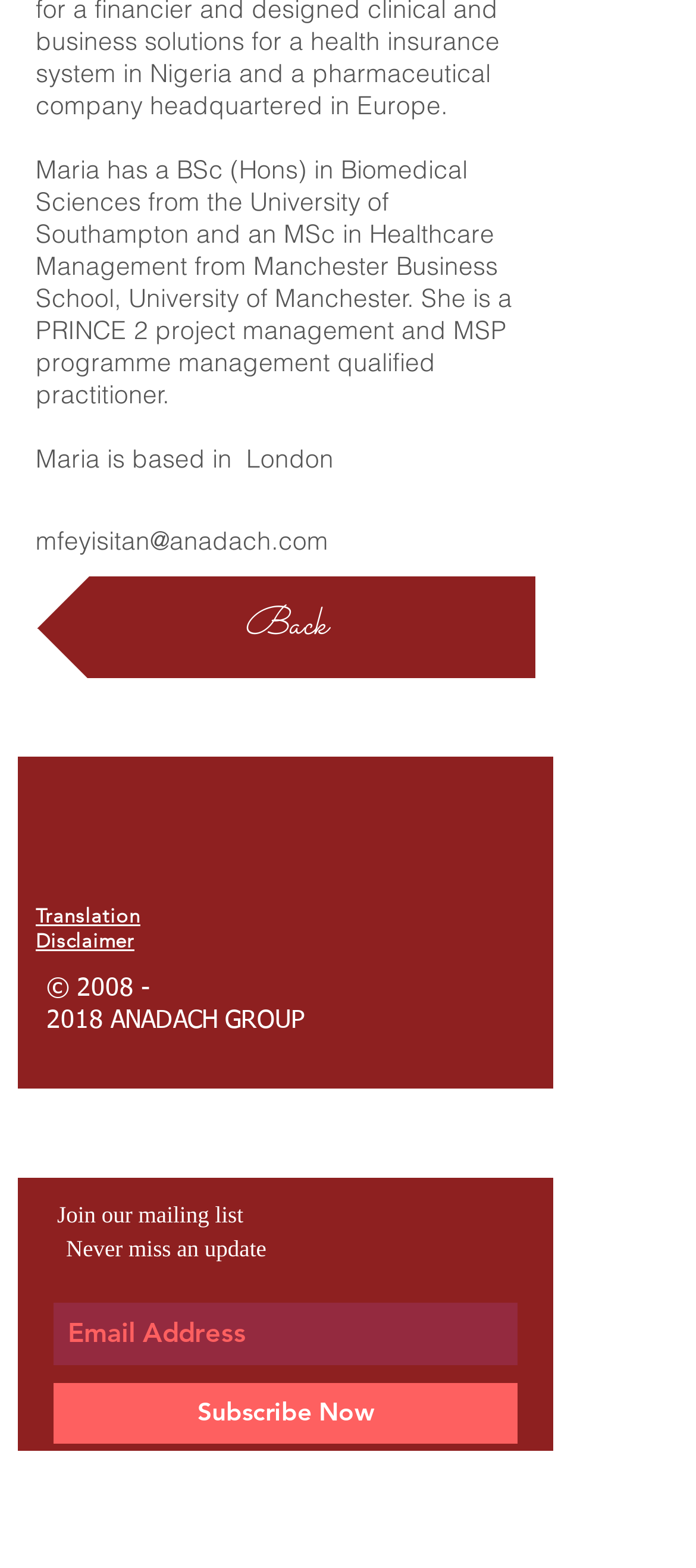Locate the bounding box coordinates of the area to click to fulfill this instruction: "Send an email to mfeyisitan@anadach.com". The bounding box should be presented as four float numbers between 0 and 1, in the order [left, top, right, bottom].

[0.051, 0.335, 0.472, 0.355]